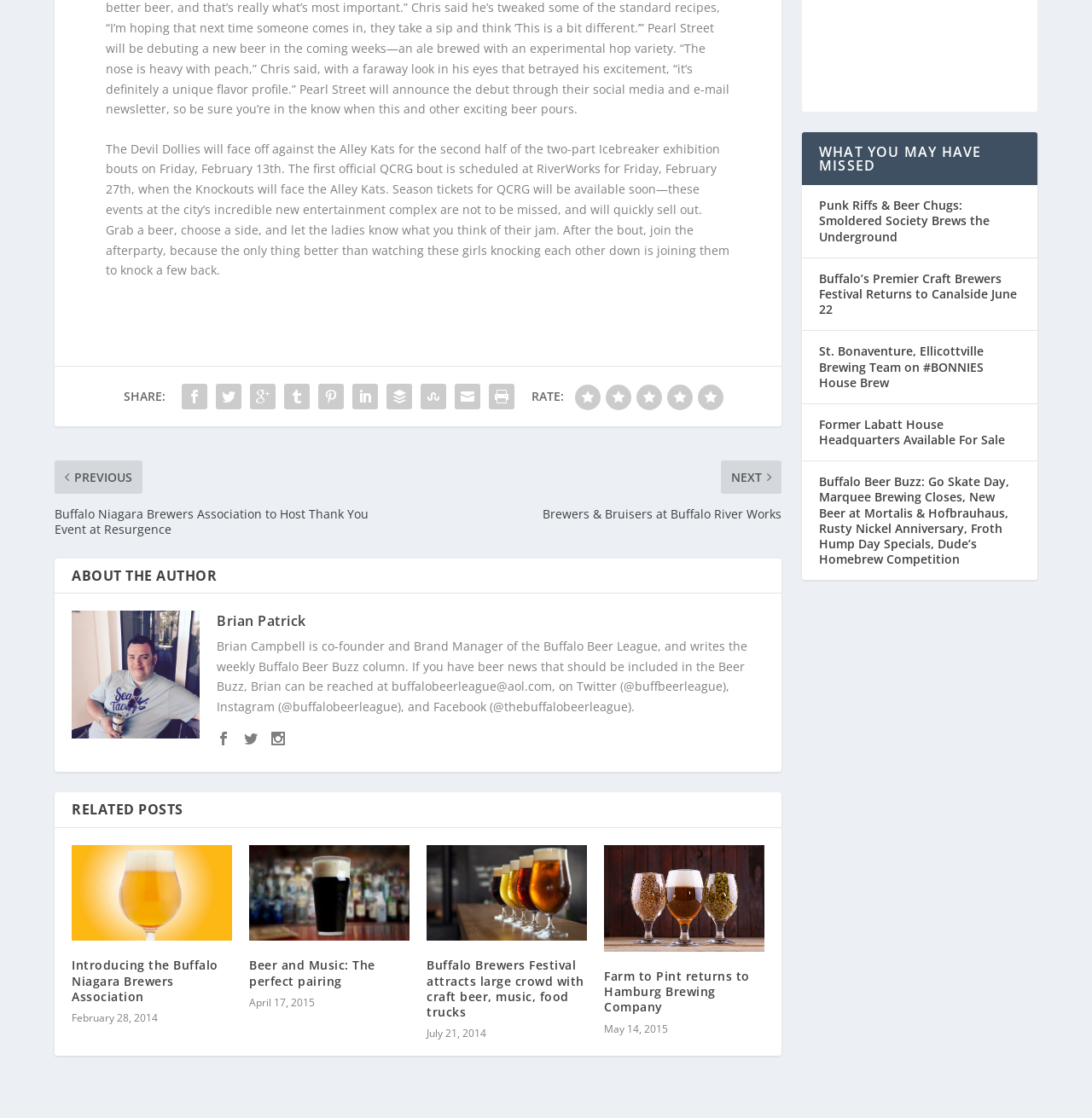Respond with a single word or phrase to the following question: How many related posts are listed?

5